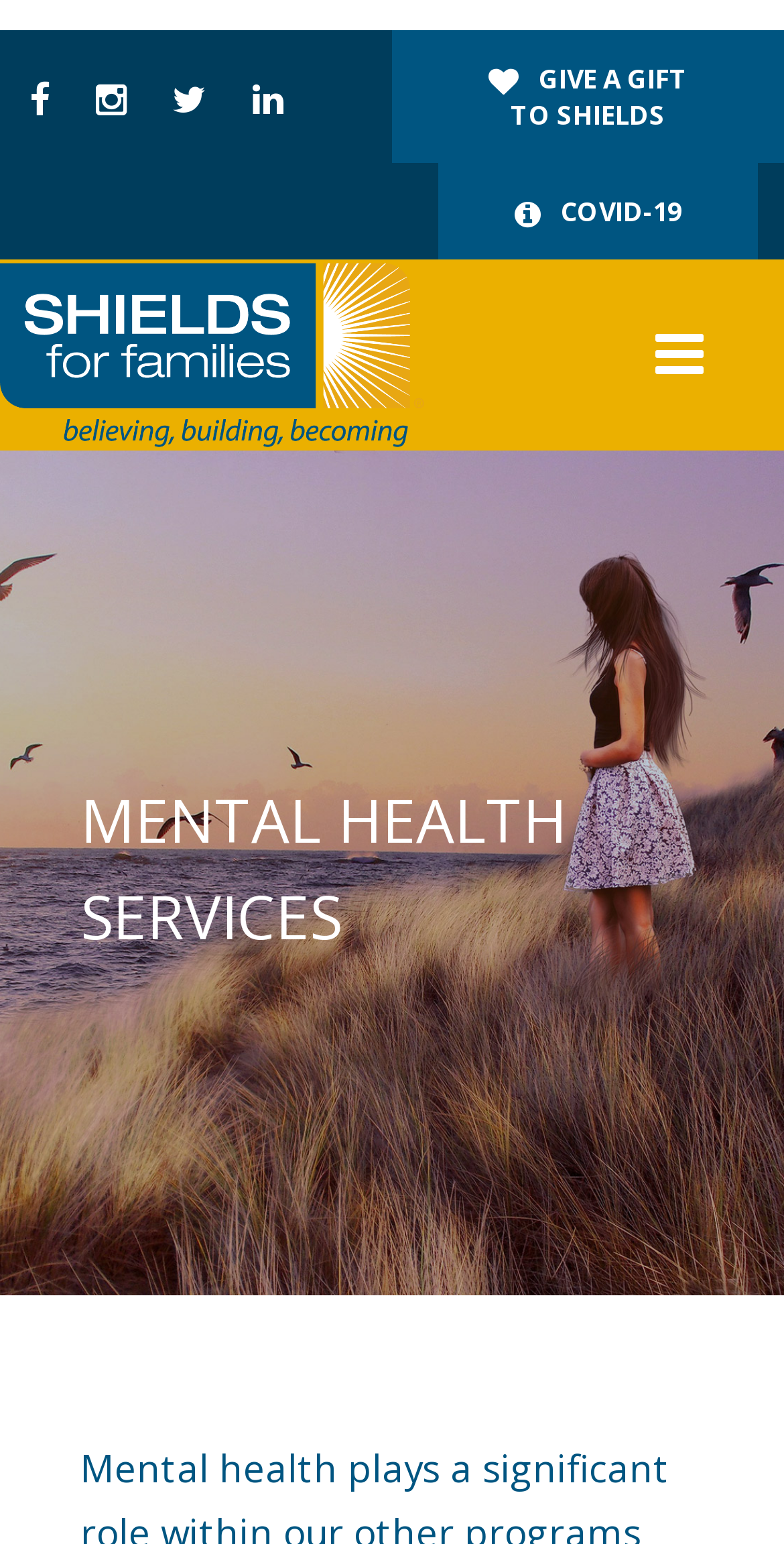Provide a short, one-word or phrase answer to the question below:
How many social media links are present at the top of the page?

4